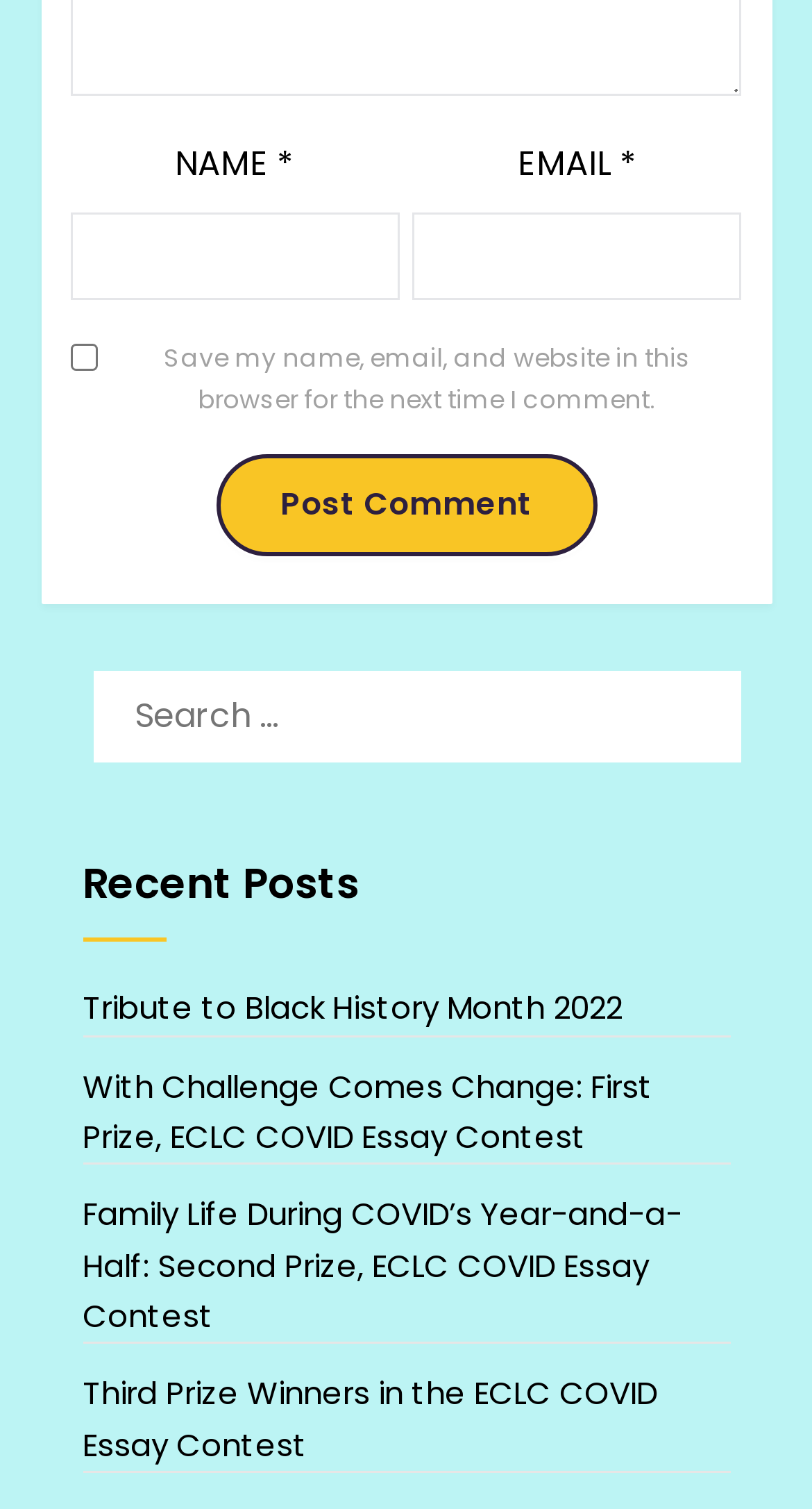What is the label of the first textbox?
Examine the screenshot and reply with a single word or phrase.

NAME *